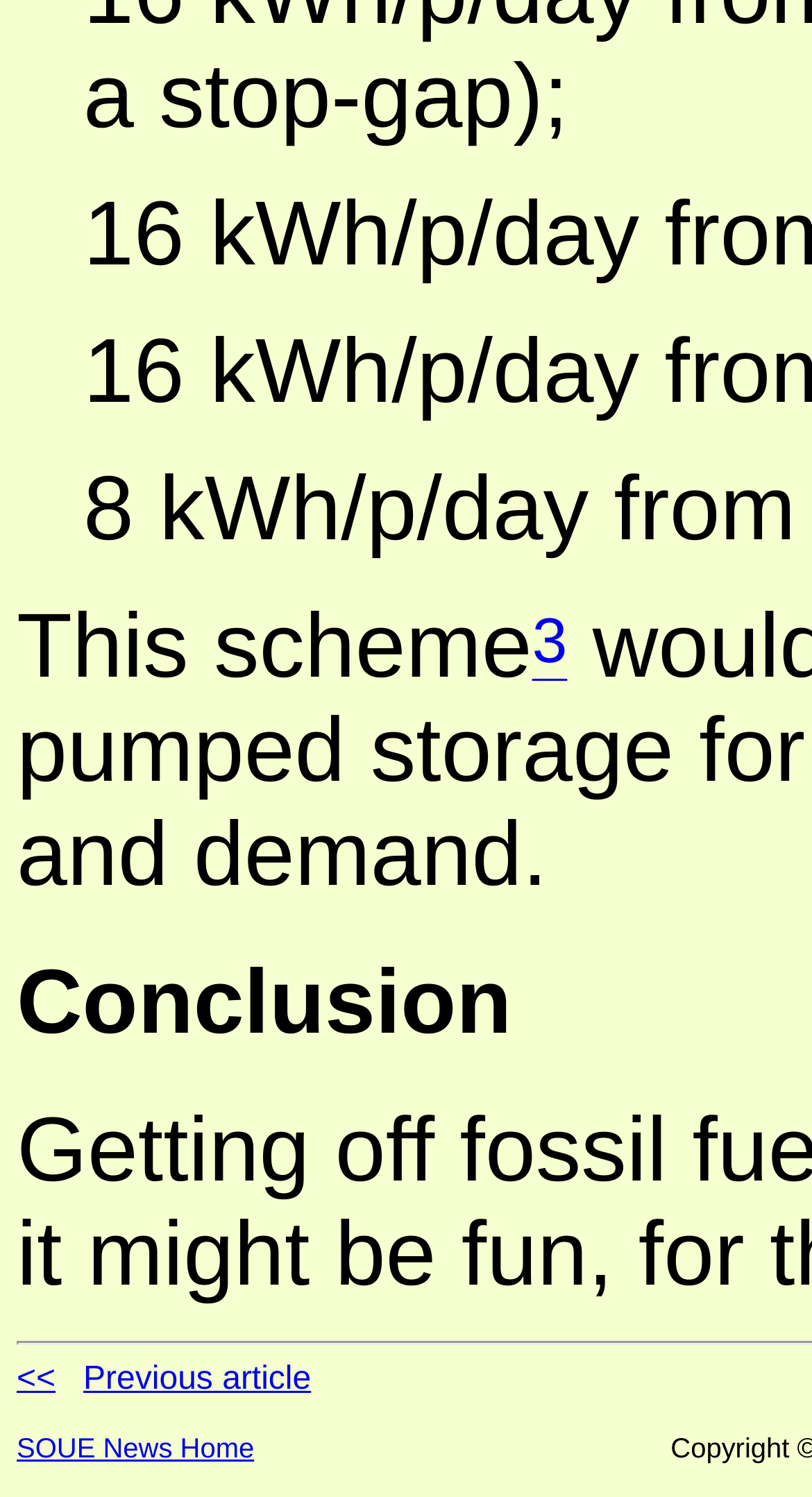Give a short answer to this question using one word or a phrase:
What is the text above the '3' link?

This scheme